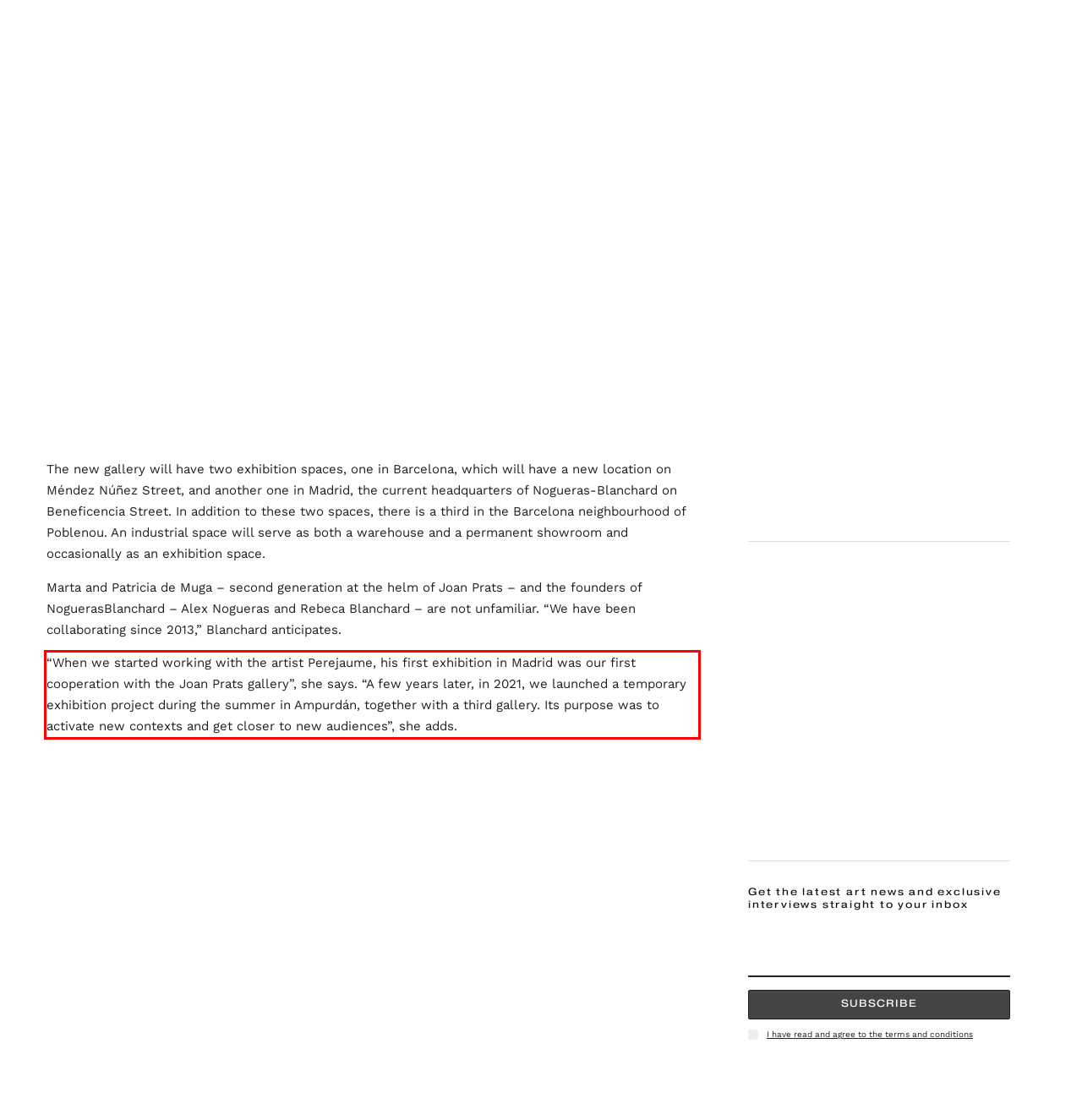Using the provided screenshot of a webpage, recognize the text inside the red rectangle bounding box by performing OCR.

“When we started working with the artist Perejaume, his first exhibition in Madrid was our first cooperation with the Joan Prats gallery”, she says. “A few years later, in 2021, we launched a temporary exhibition project during the summer in Ampurdán, together with a third gallery. Its purpose was to activate new contexts and get closer to new audiences”, she adds.